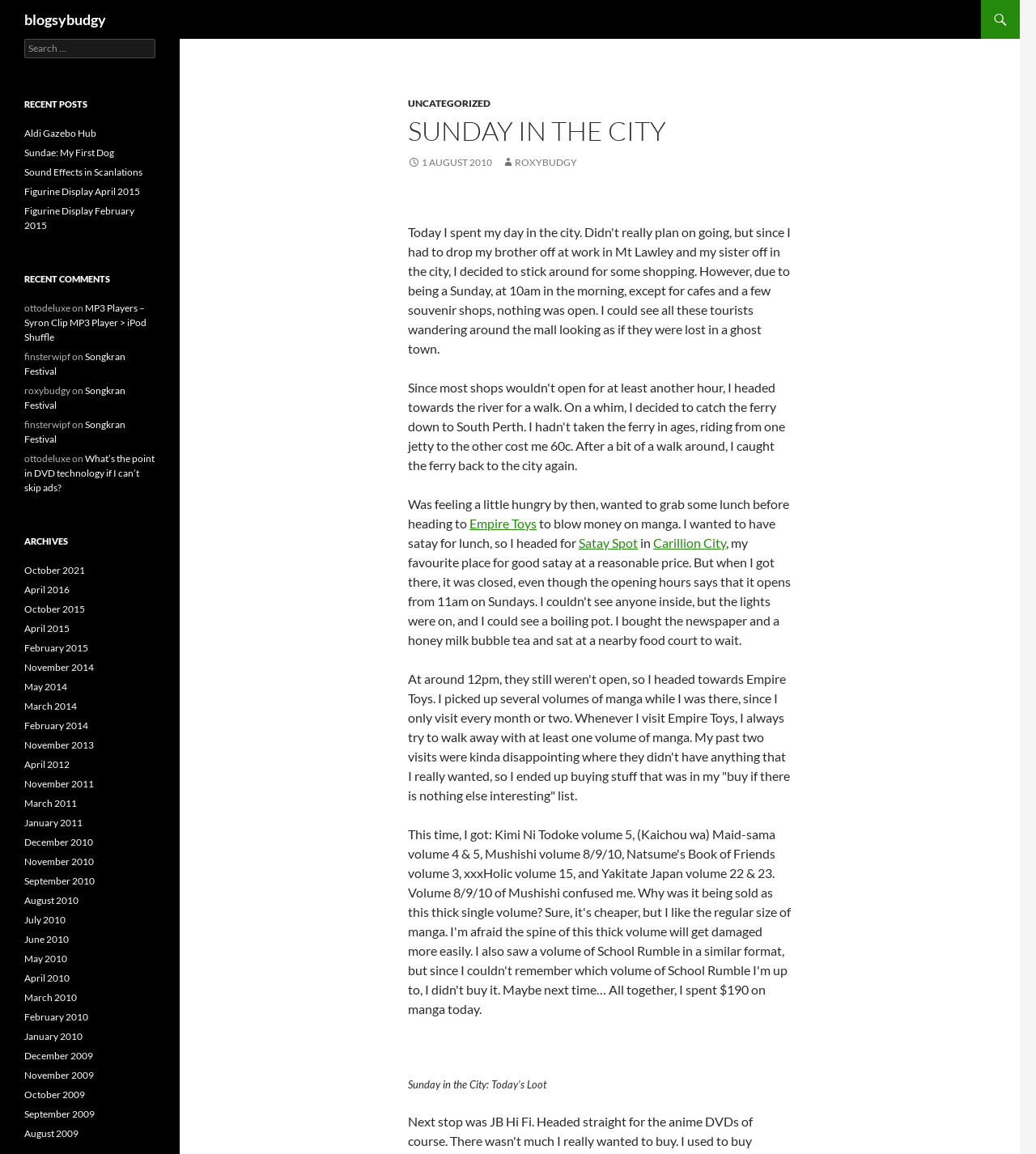What is the name of the blog?
Please answer the question with a detailed response using the information from the screenshot.

The name of the blog can be found in the heading element at the top of the webpage, which is 'blogsybudgy'.